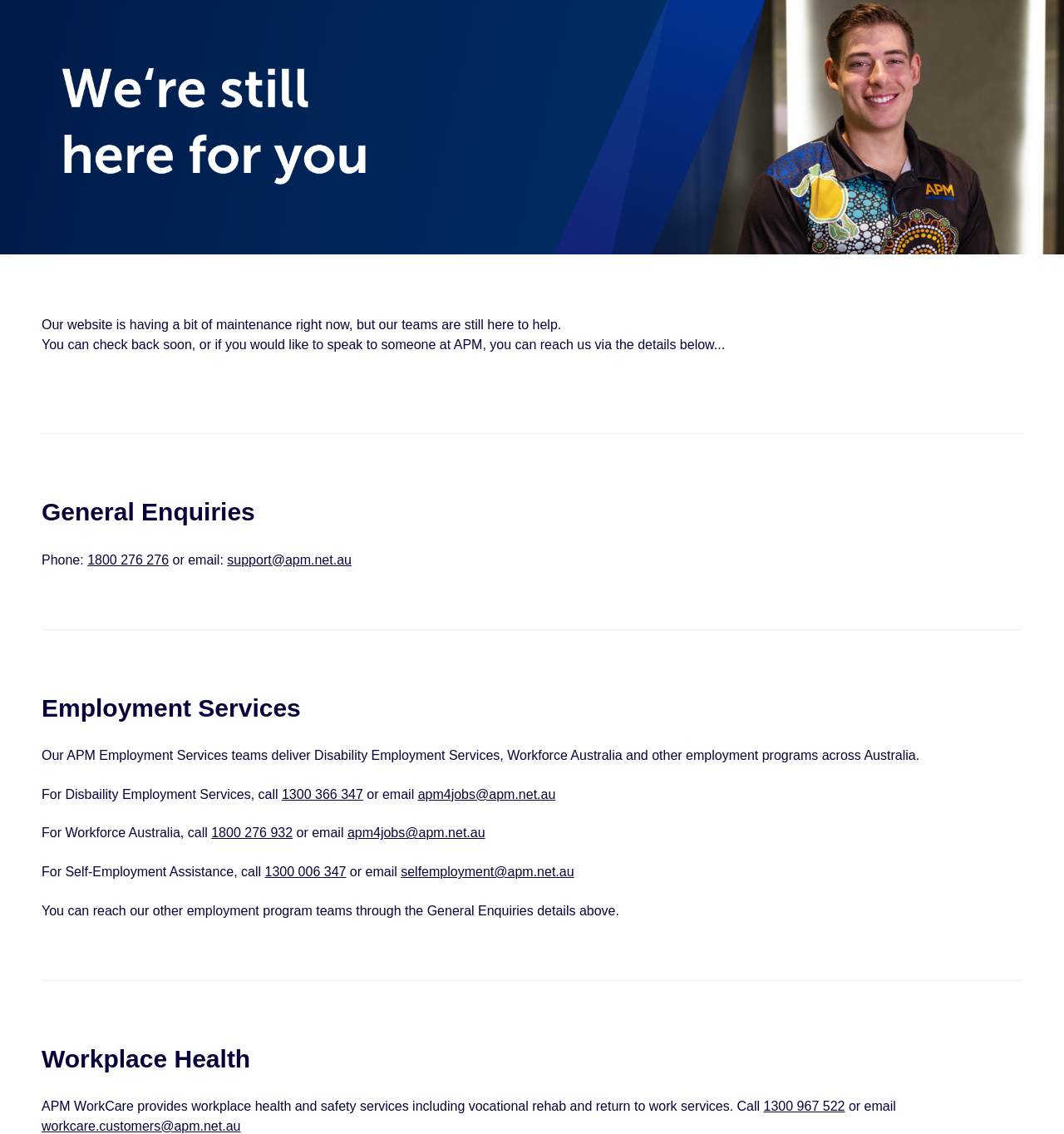How can I contact APM for general enquiries?
Kindly offer a detailed explanation using the data available in the image.

The contact information for general enquiries is provided on the website, which includes a phone number, 1800 276 276, and an email address, support@apm.net.au.